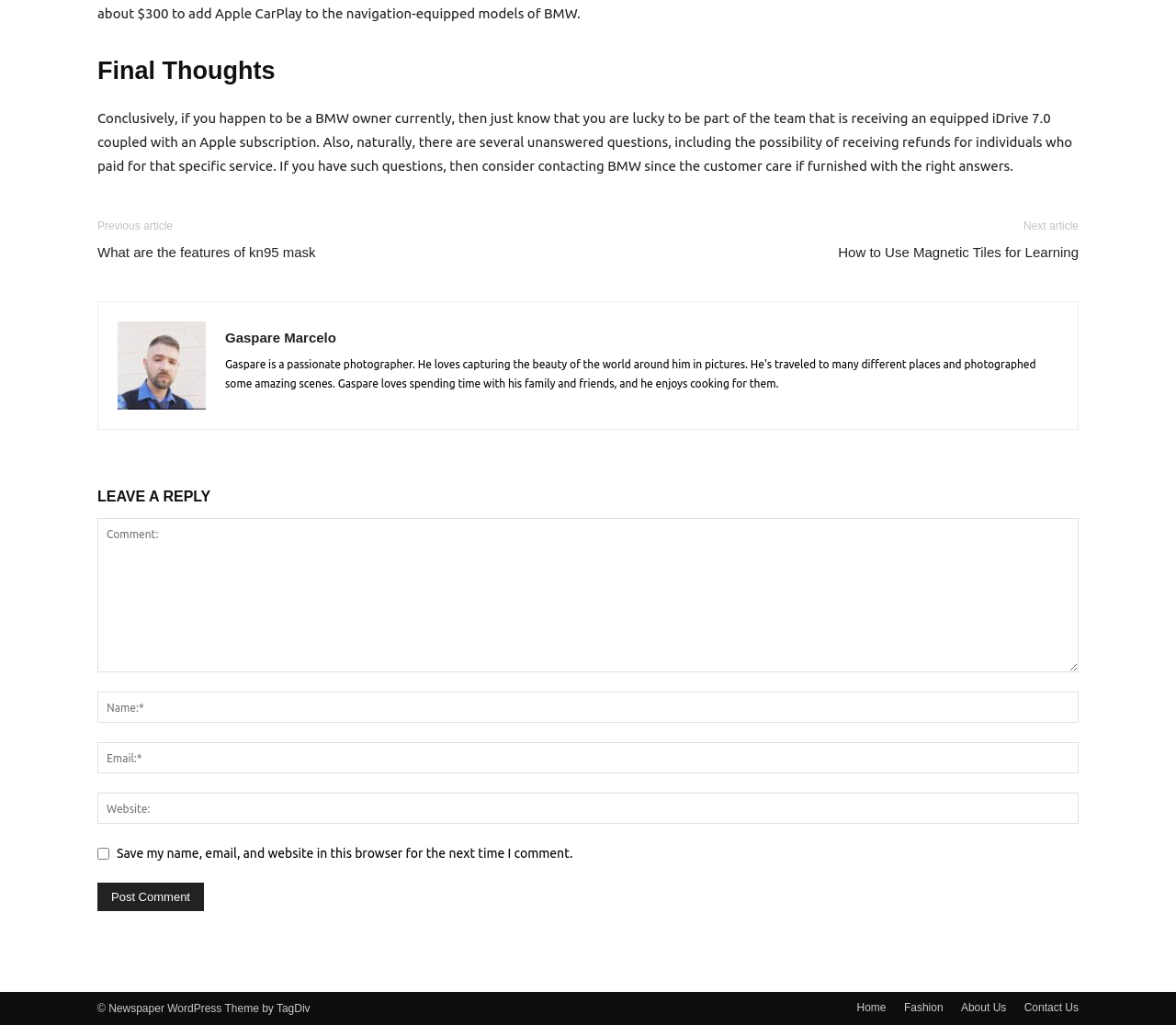Identify the bounding box coordinates for the UI element described as: "name="url" placeholder="Website:"".

[0.083, 0.773, 0.917, 0.804]